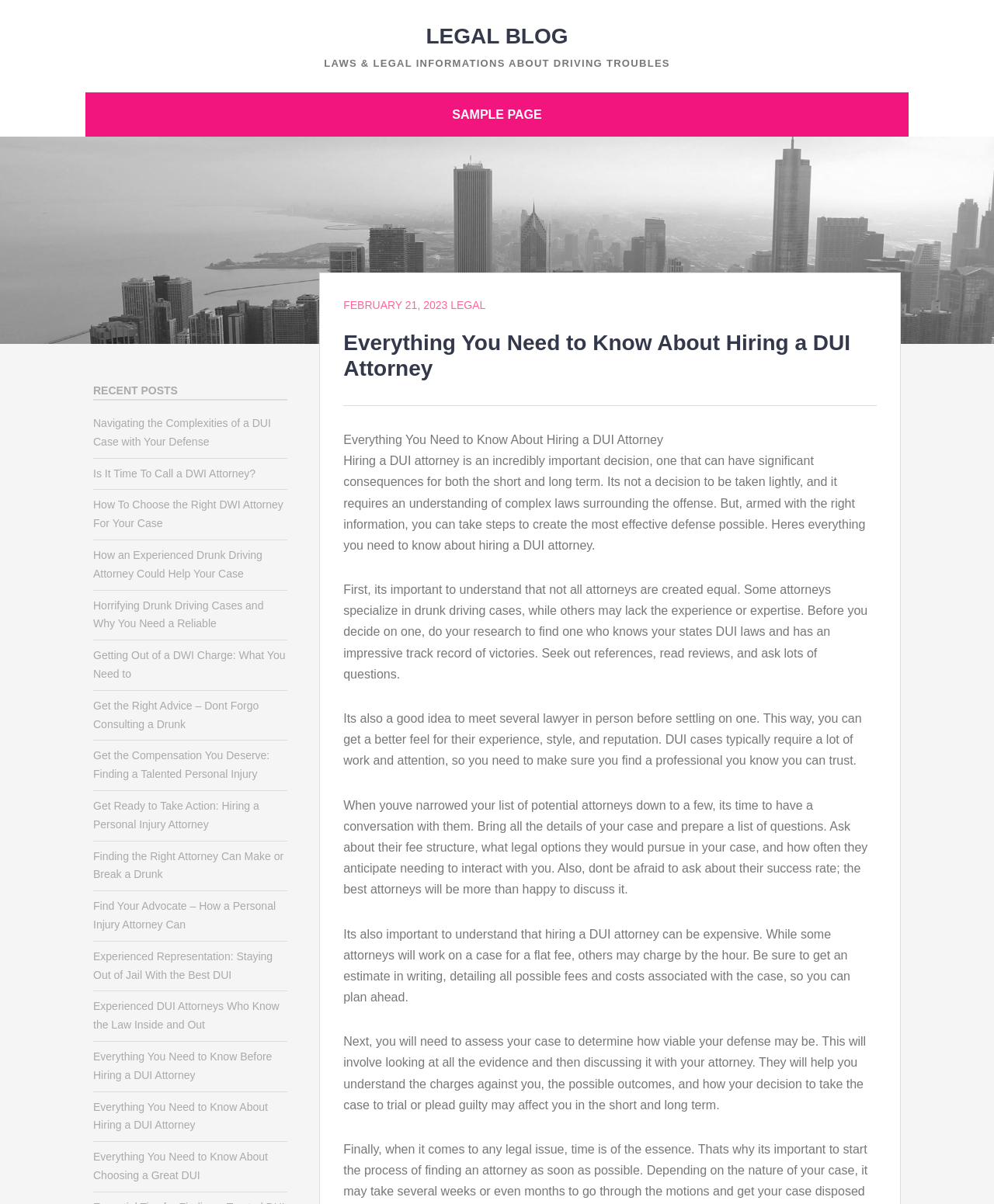Explain the features and main sections of the webpage comprehensively.

This webpage is a legal blog that provides information about hiring a DUI attorney. At the top, there is a link to "LEGAL BLOG" and a heading that reads "LAWS & LEGAL INFORMATIONS ABOUT DRIVING TROUBLES". Below this, there is a link to "Skip to content" and another link to "SAMPLE PAGE".

The main content of the page is divided into two sections. The first section is an article titled "Everything You Need to Know About Hiring a DUI Attorney". This article is divided into several paragraphs that provide information about the importance of hiring a DUI attorney, how to research and find a qualified attorney, and what to expect during the hiring process. The article also discusses the cost of hiring a DUI attorney and how to assess the viability of one's defense.

The second section is a list of recent posts, titled "RECENT POSTS", which contains 15 links to other articles related to DUI cases and hiring a DUI attorney. These links are arranged in a vertical list, with the most recent post at the top.

There are no images on the page, and the layout is primarily text-based. The overall structure of the page is clear and easy to follow, with headings and links that help to organize the content.